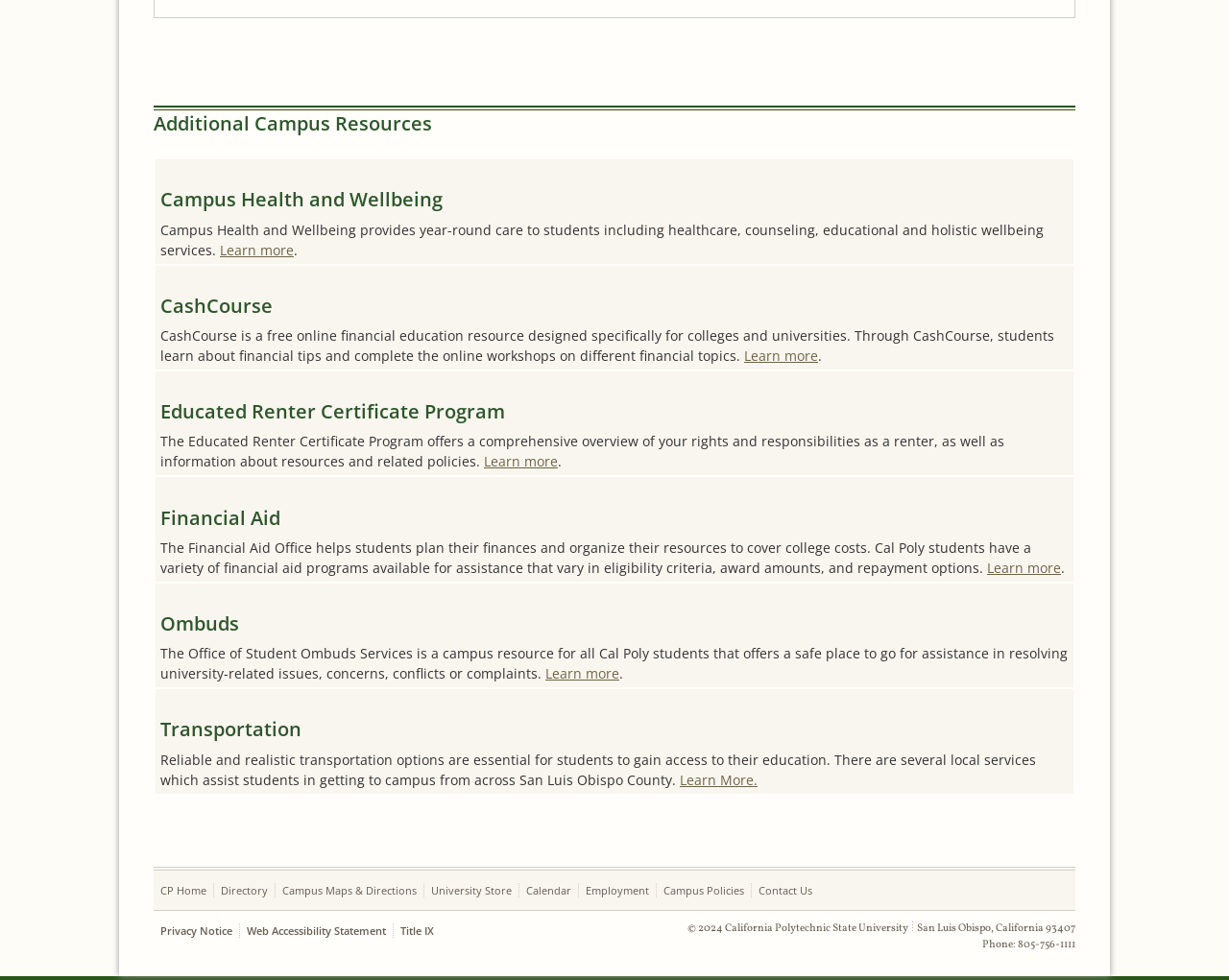What is the purpose of the CashCourse resource?
From the screenshot, provide a brief answer in one word or phrase.

Financial education